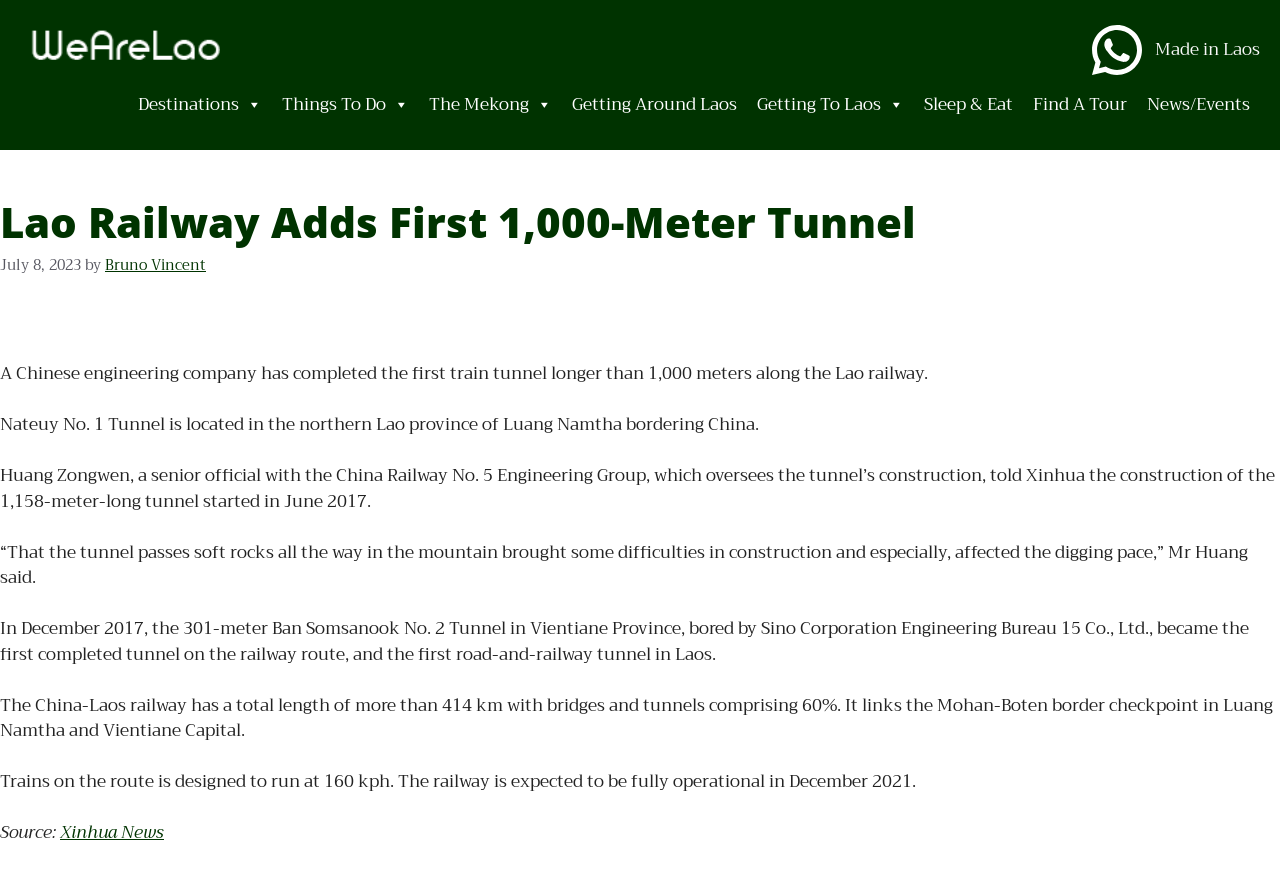Ascertain the bounding box coordinates for the UI element detailed here: "Xinhua News". The coordinates should be provided as [left, top, right, bottom] with each value being a float between 0 and 1.

[0.047, 0.913, 0.128, 0.946]